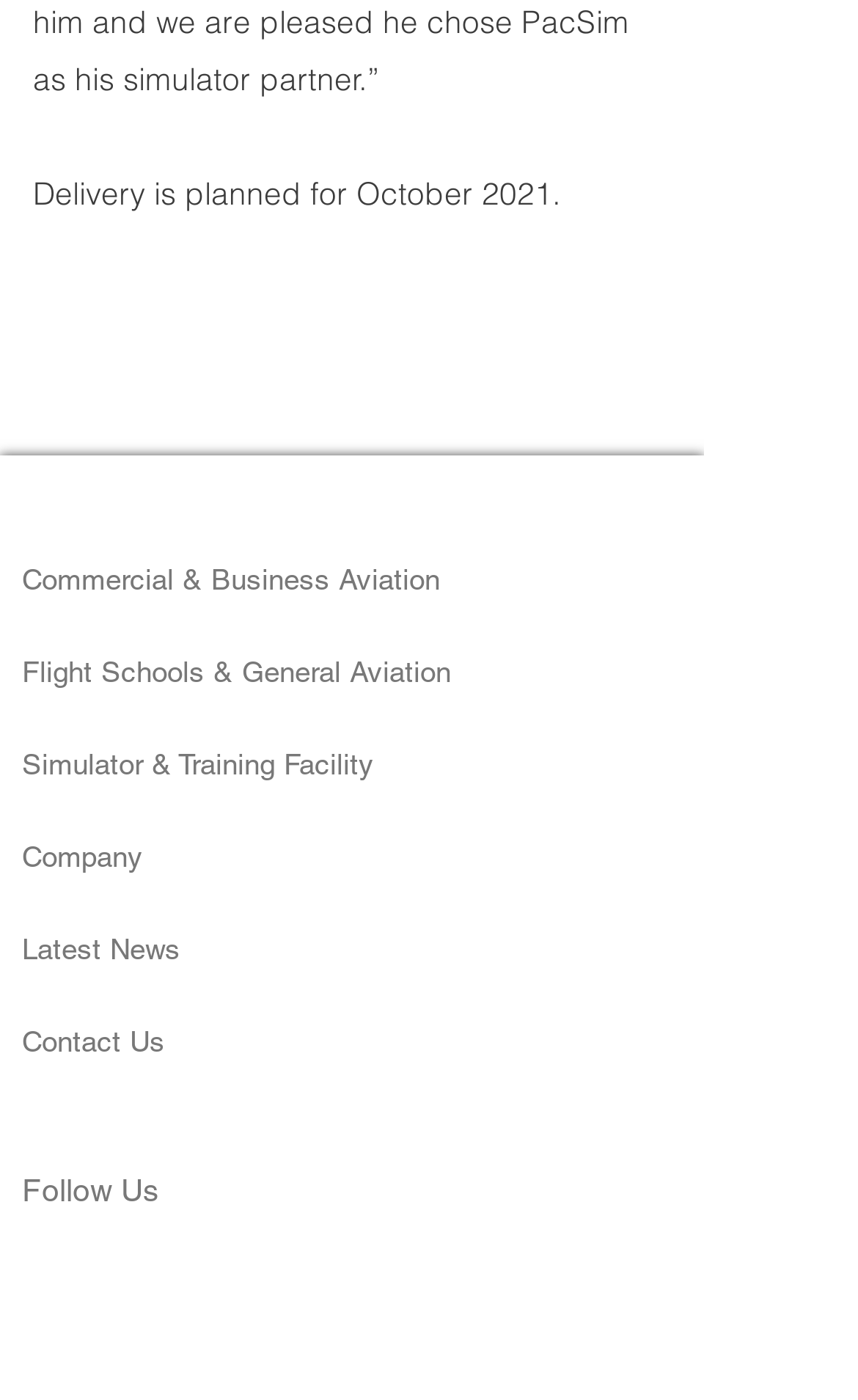Determine the bounding box coordinates for the clickable element to execute this instruction: "Click on Commercial & Business Aviation". Provide the coordinates as four float numbers between 0 and 1, i.e., [left, top, right, bottom].

[0.026, 0.381, 0.641, 0.447]